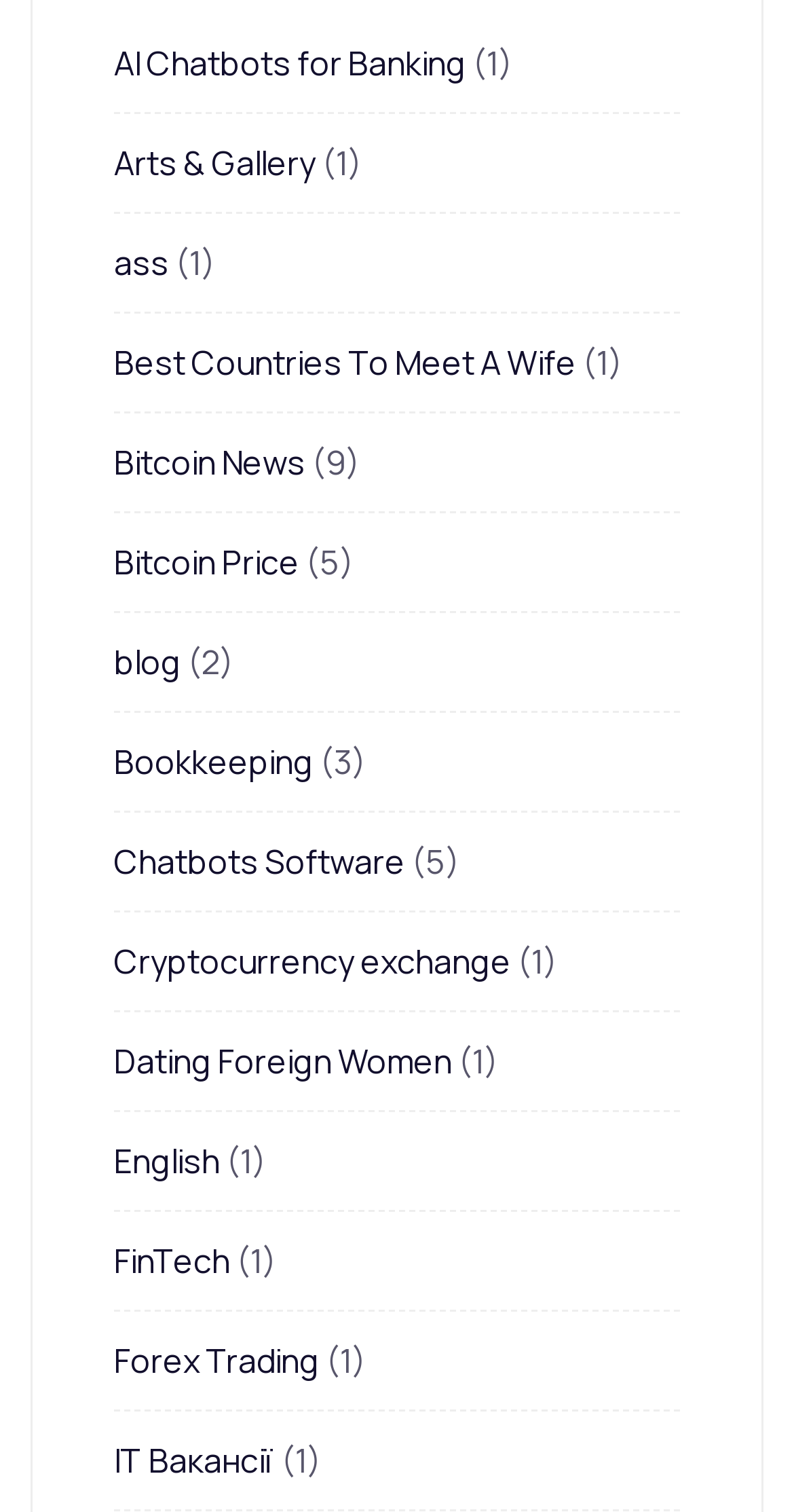Please predict the bounding box coordinates (top-left x, top-left y, bottom-right x, bottom-right y) for the UI element in the screenshot that fits the description: FinTech

[0.144, 0.819, 0.29, 0.849]